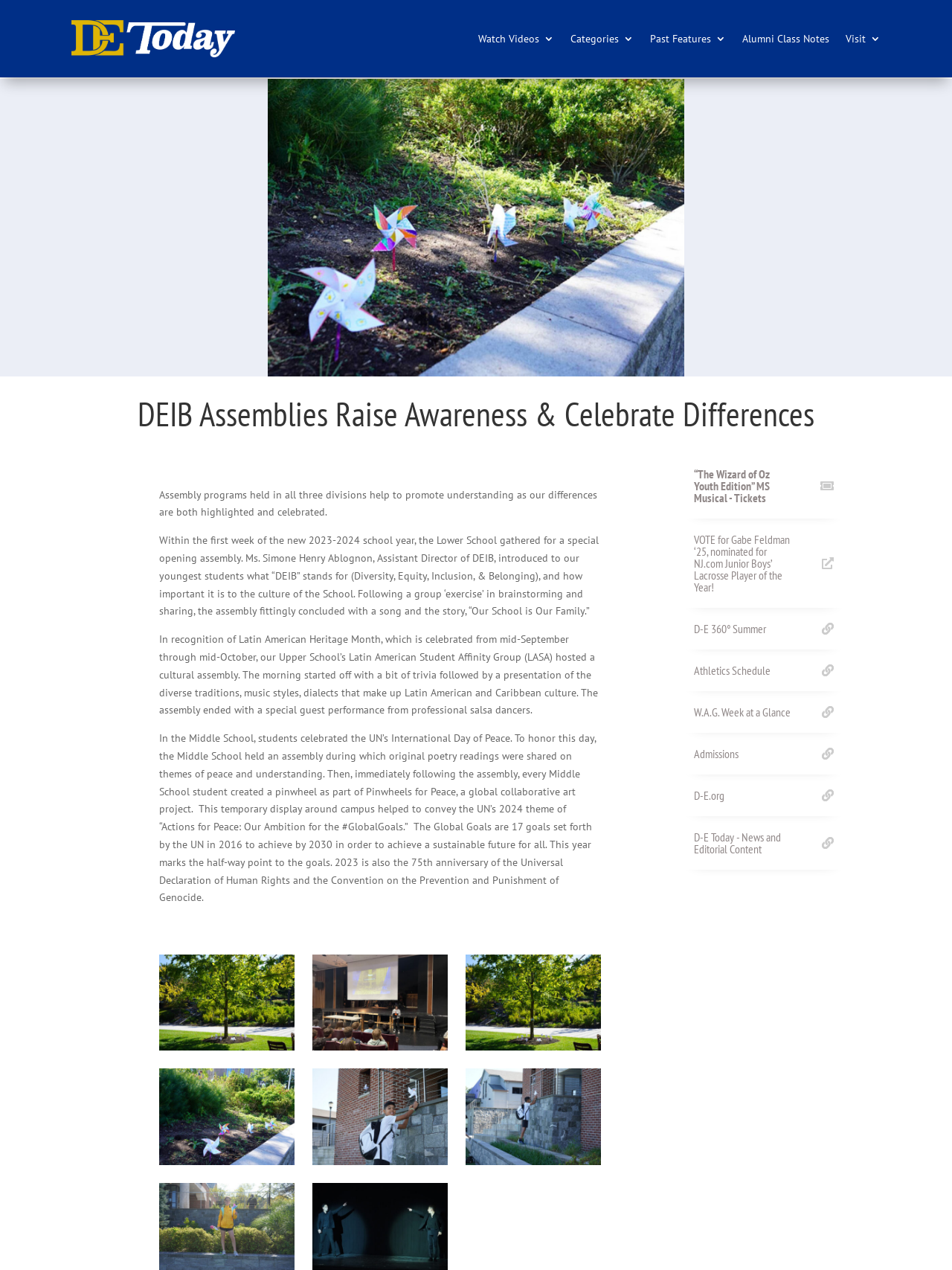Respond to the question below with a concise word or phrase:
What is the purpose of DEIB assemblies?

Raise awareness and celebrate differences